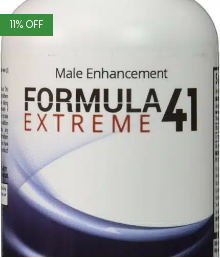Respond to the following question using a concise word or phrase: 
What is the purpose of the product?

Male Enhancement